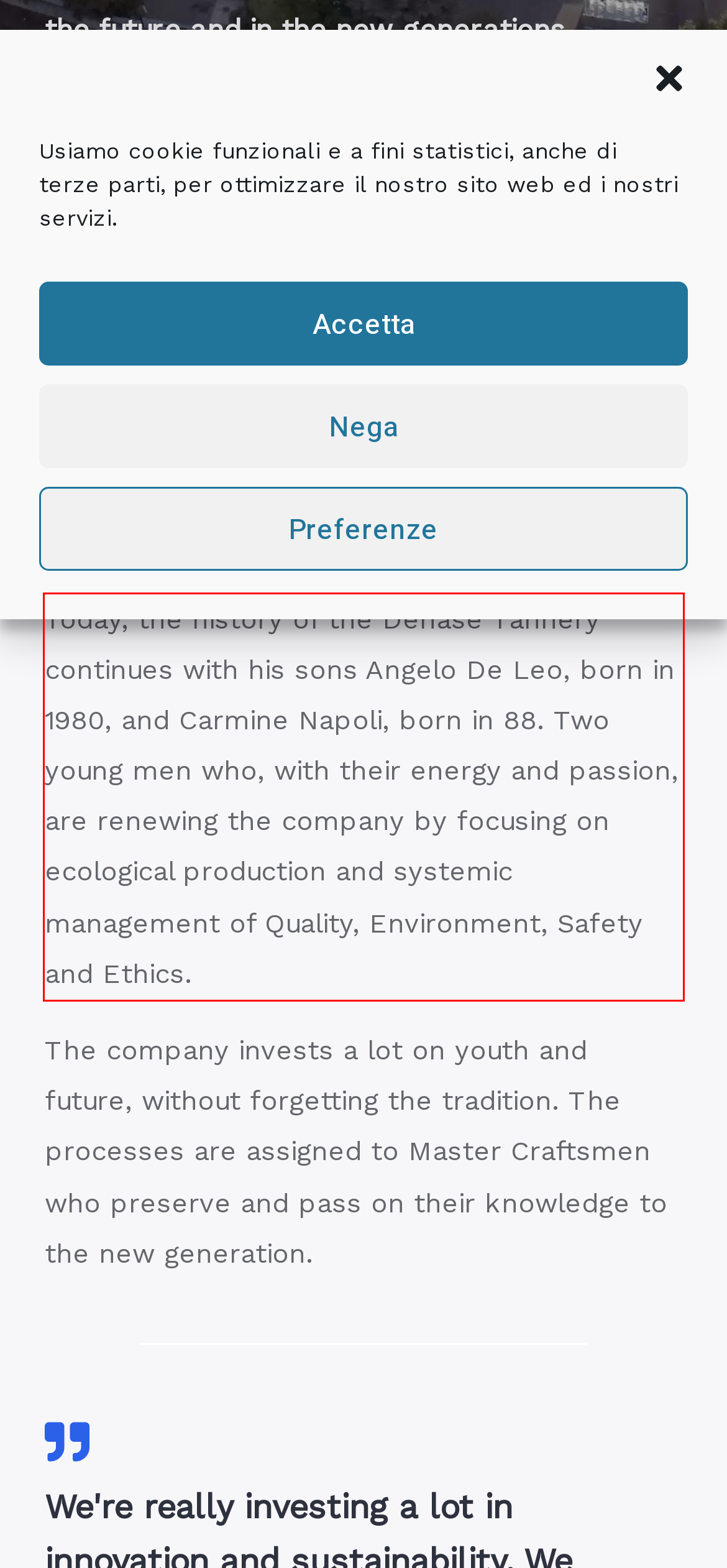Please identify the text within the red rectangular bounding box in the provided webpage screenshot.

Today, the history of the Denase Tannery continues with his sons Angelo De Leo, born in 1980, and Carmine Napoli, born in 88. Two young men who, with their energy and passion, are renewing the company by focusing on ecological production and systemic management of Quality, Environment, Safety and Ethics.